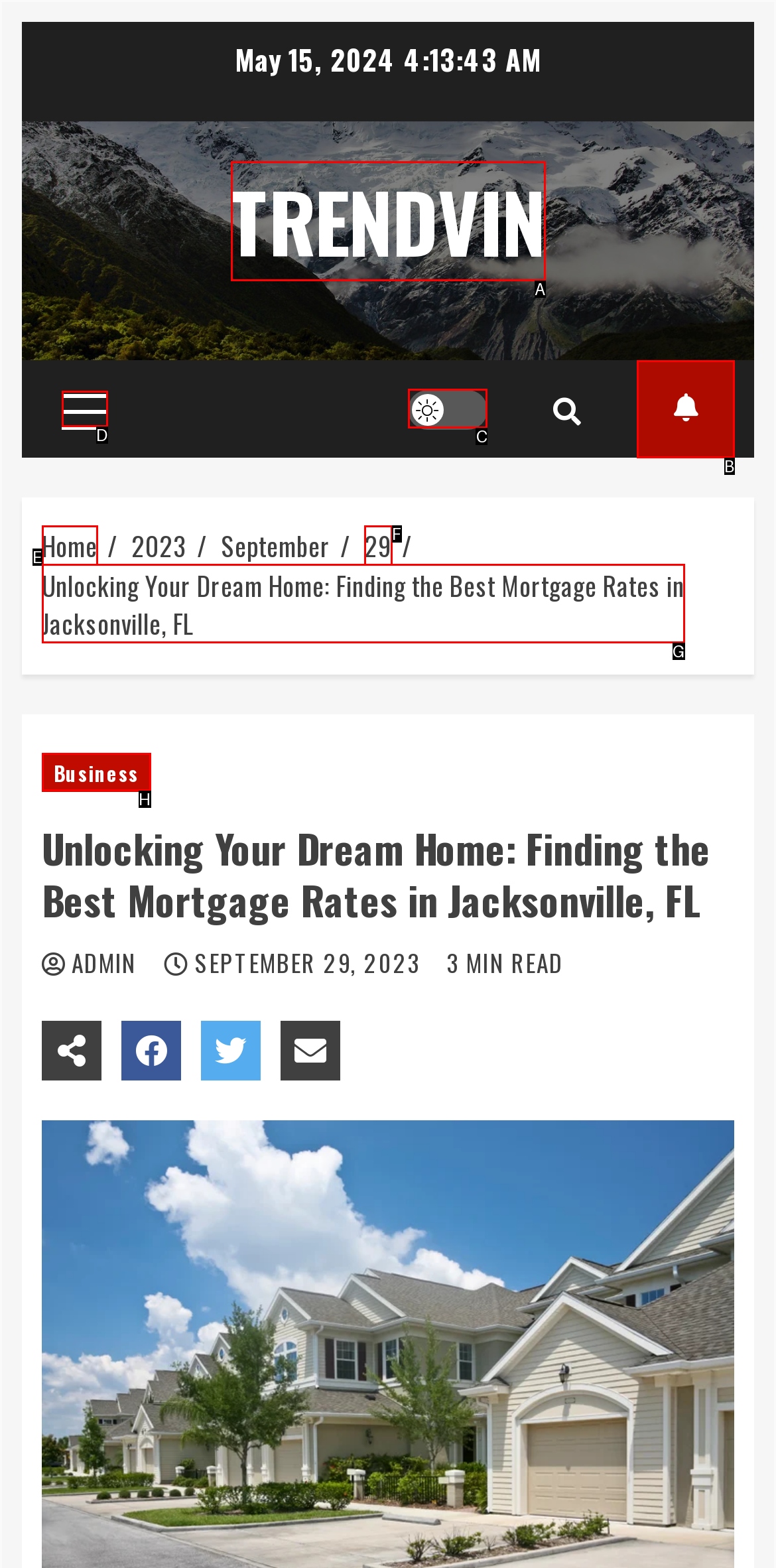Given the task: Click on the Light/Dark Button, indicate which boxed UI element should be clicked. Provide your answer using the letter associated with the correct choice.

C